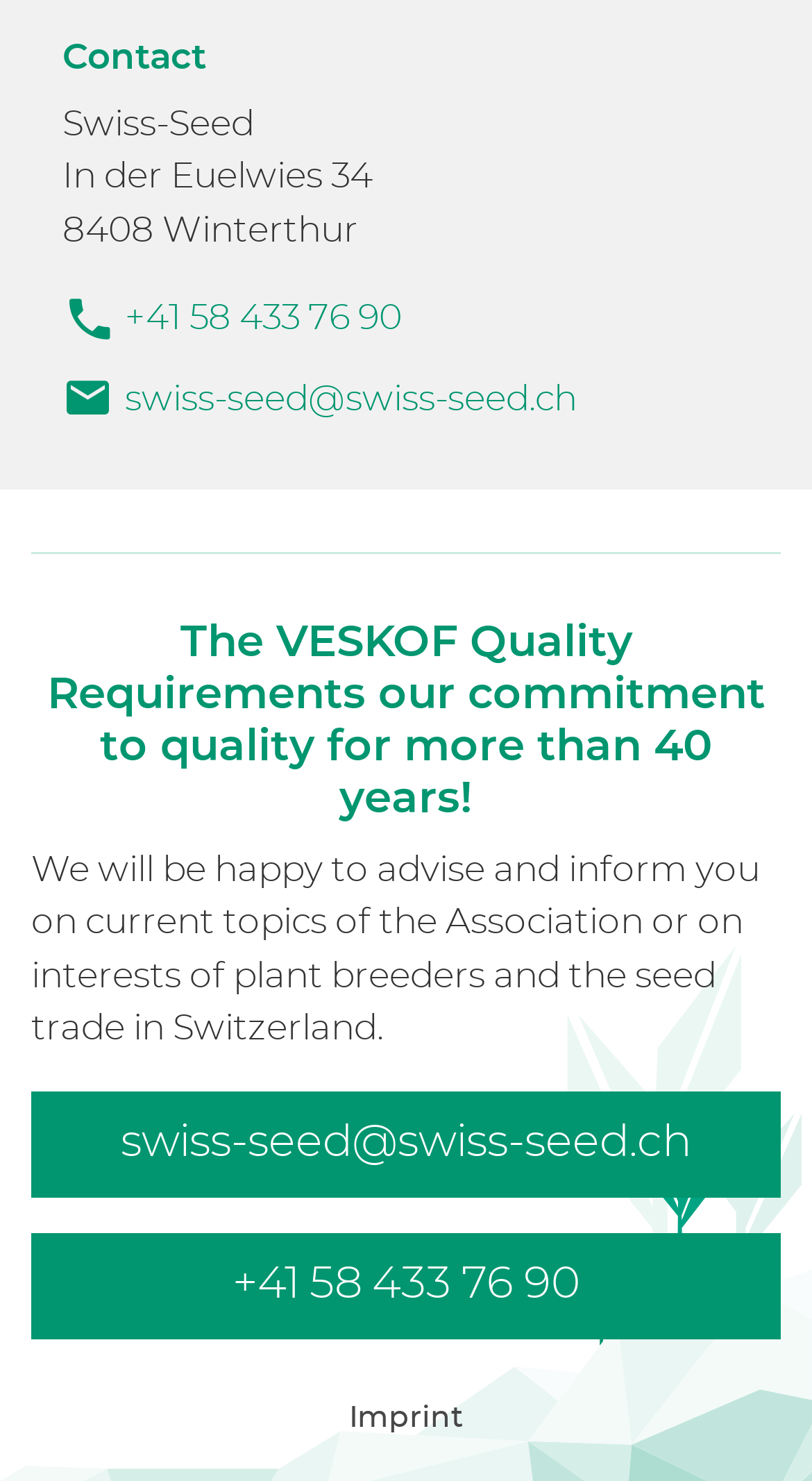What is the company name?
Using the visual information, reply with a single word or short phrase.

Swiss-Seed